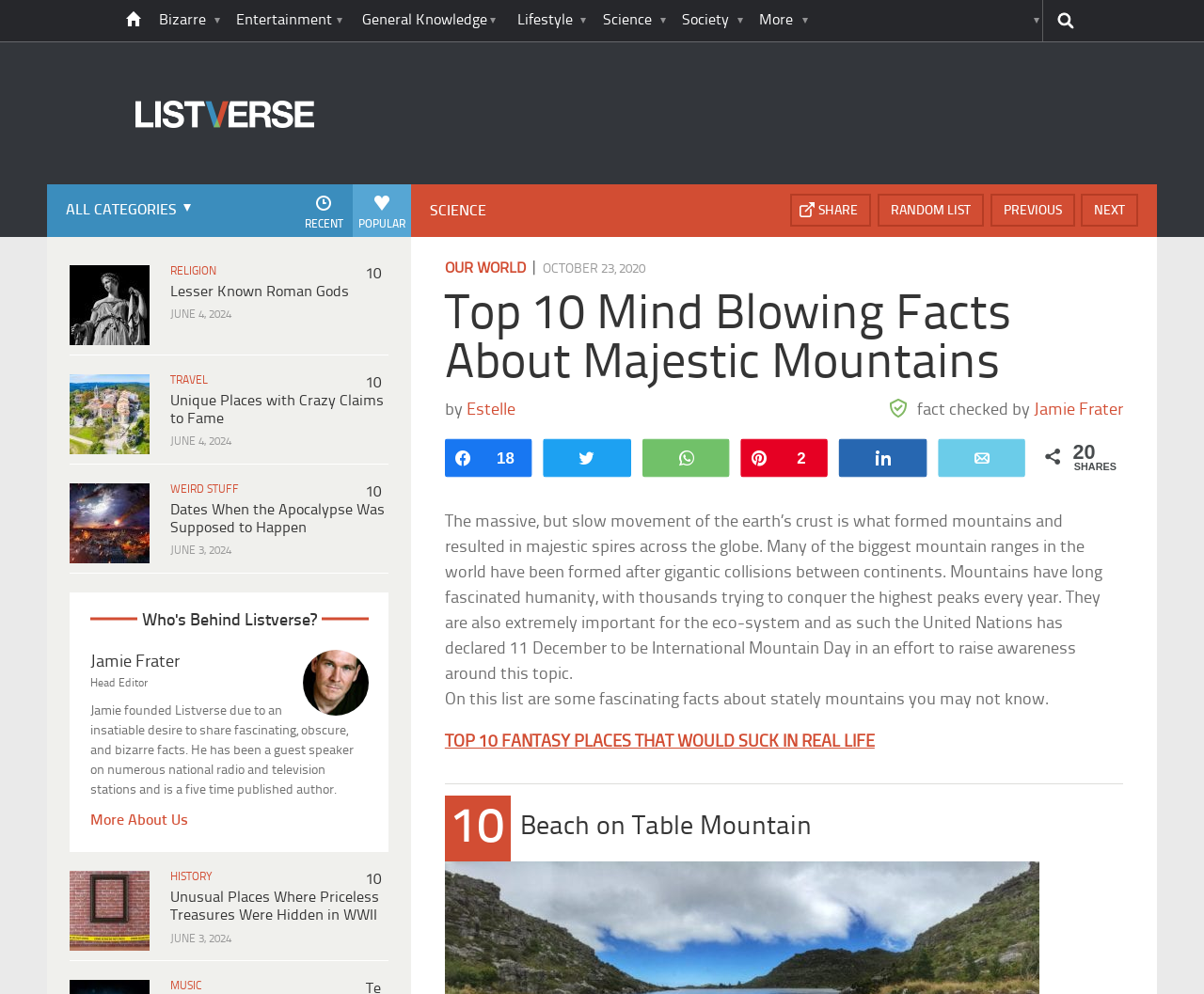Identify the bounding box coordinates for the element that needs to be clicked to fulfill this instruction: "Click on the 'Search this site' link". Provide the coordinates in the format of four float numbers between 0 and 1: [left, top, right, bottom].

[0.844, 0.0, 0.882, 0.042]